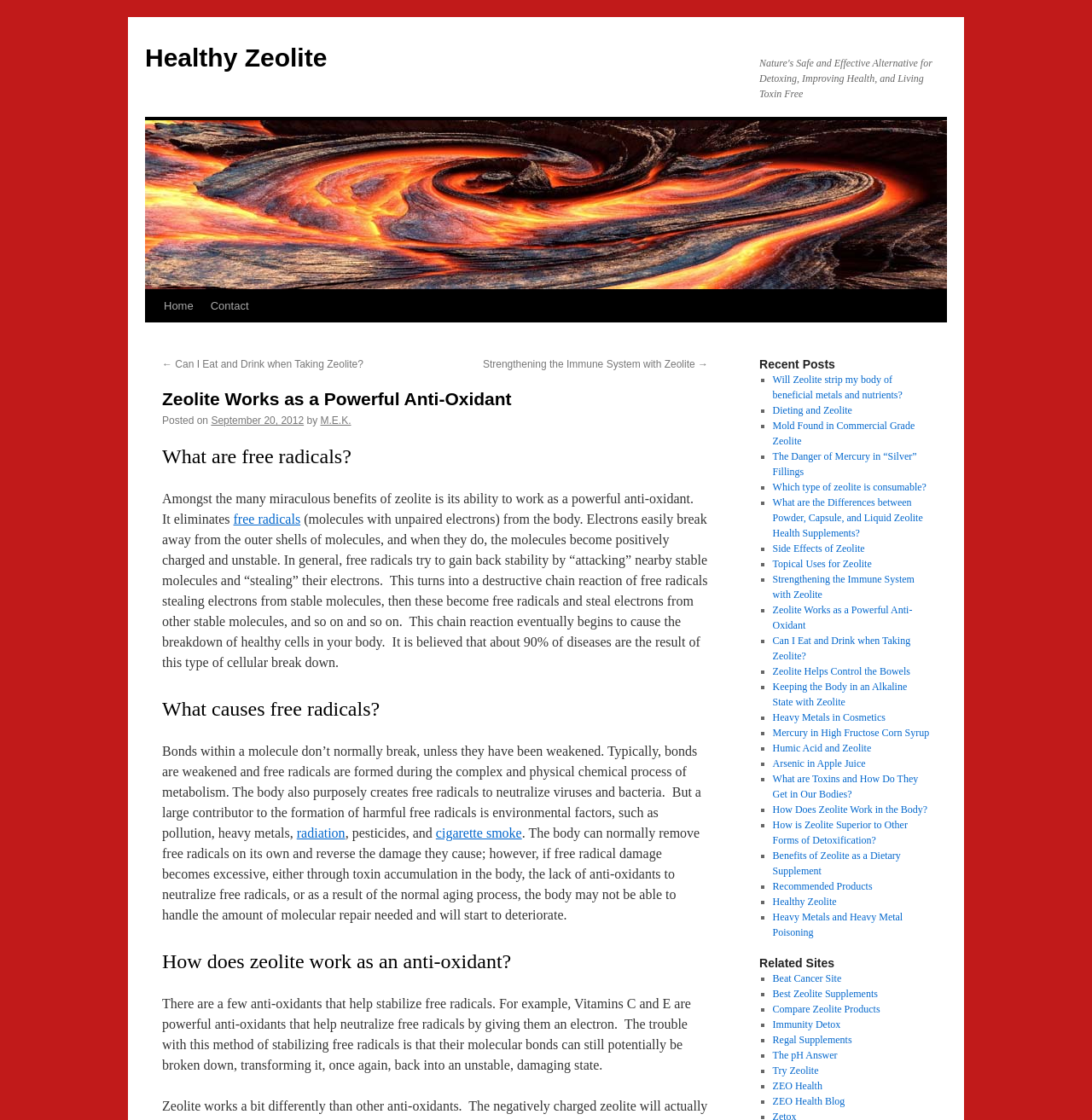Locate the bounding box coordinates of the clickable region necessary to complete the following instruction: "Click on the 'Home' link". Provide the coordinates in the format of four float numbers between 0 and 1, i.e., [left, top, right, bottom].

[0.142, 0.259, 0.185, 0.288]